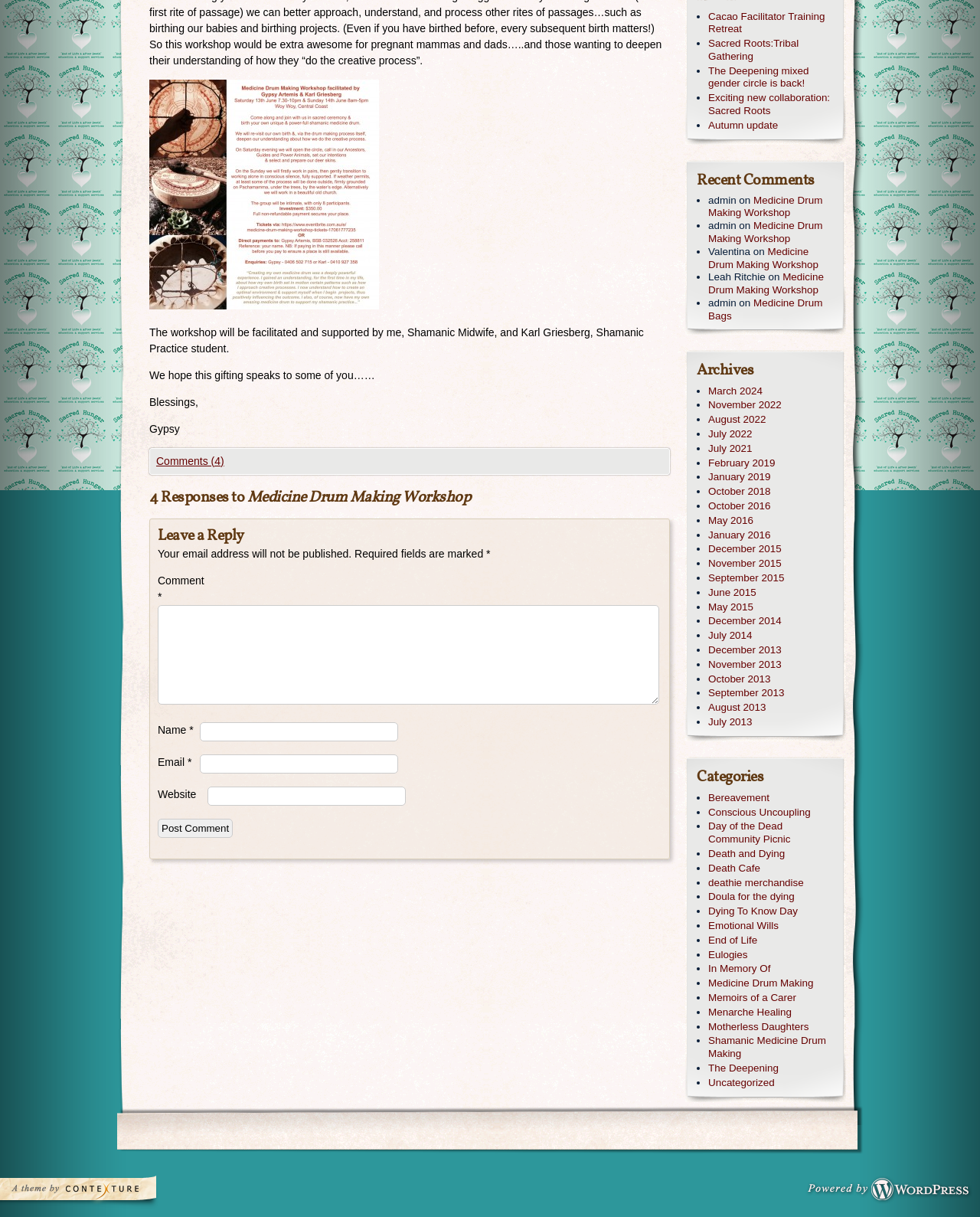Determine the bounding box coordinates of the UI element that matches the following description: "alt="Medicine Drum Flyer"". The coordinates should be four float numbers between 0 and 1 in the format [left, top, right, bottom].

[0.152, 0.246, 0.387, 0.256]